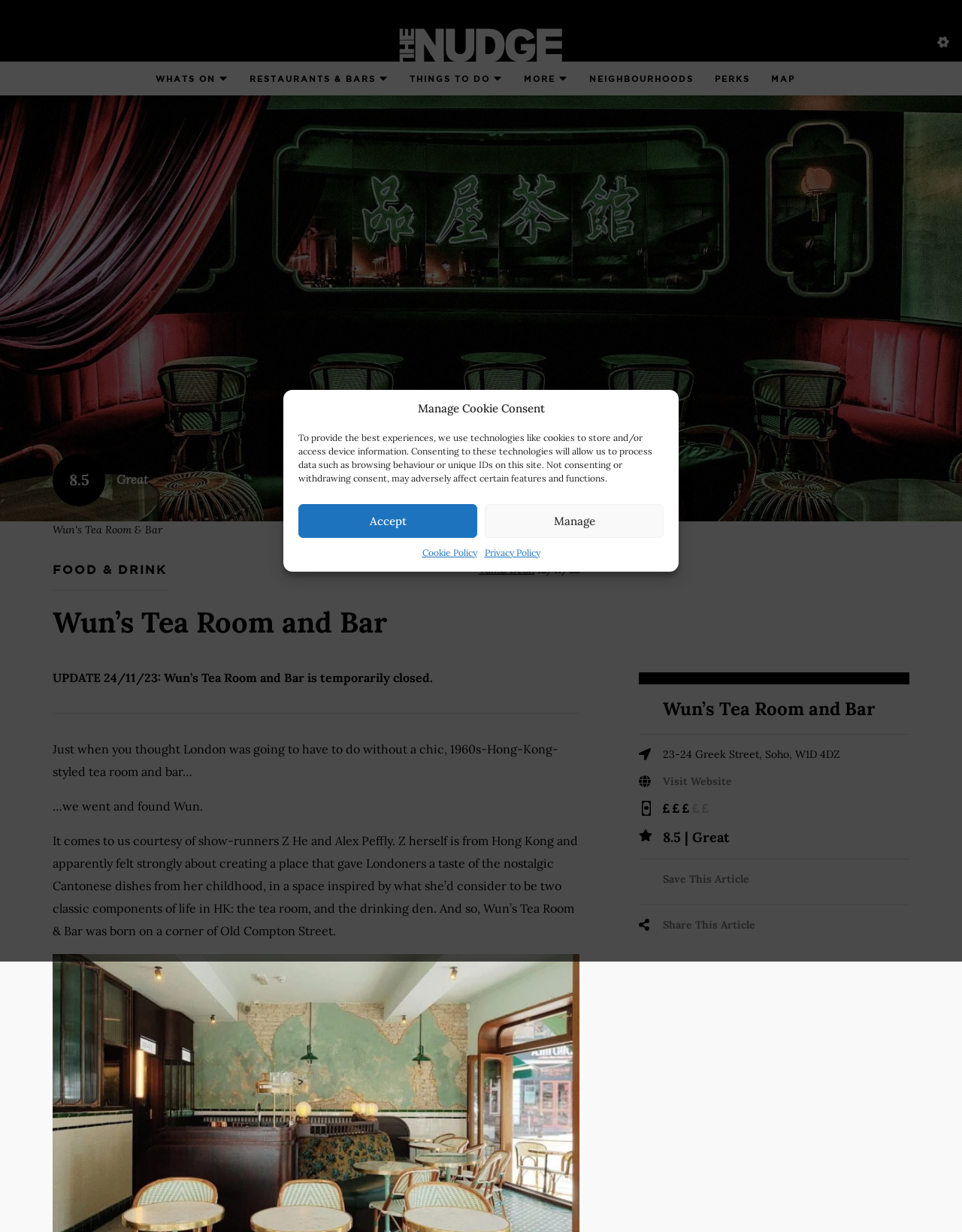Locate the bounding box coordinates of the element that should be clicked to fulfill the instruction: "Check the address of Wun's Tea Room and Bar".

[0.689, 0.607, 0.874, 0.618]